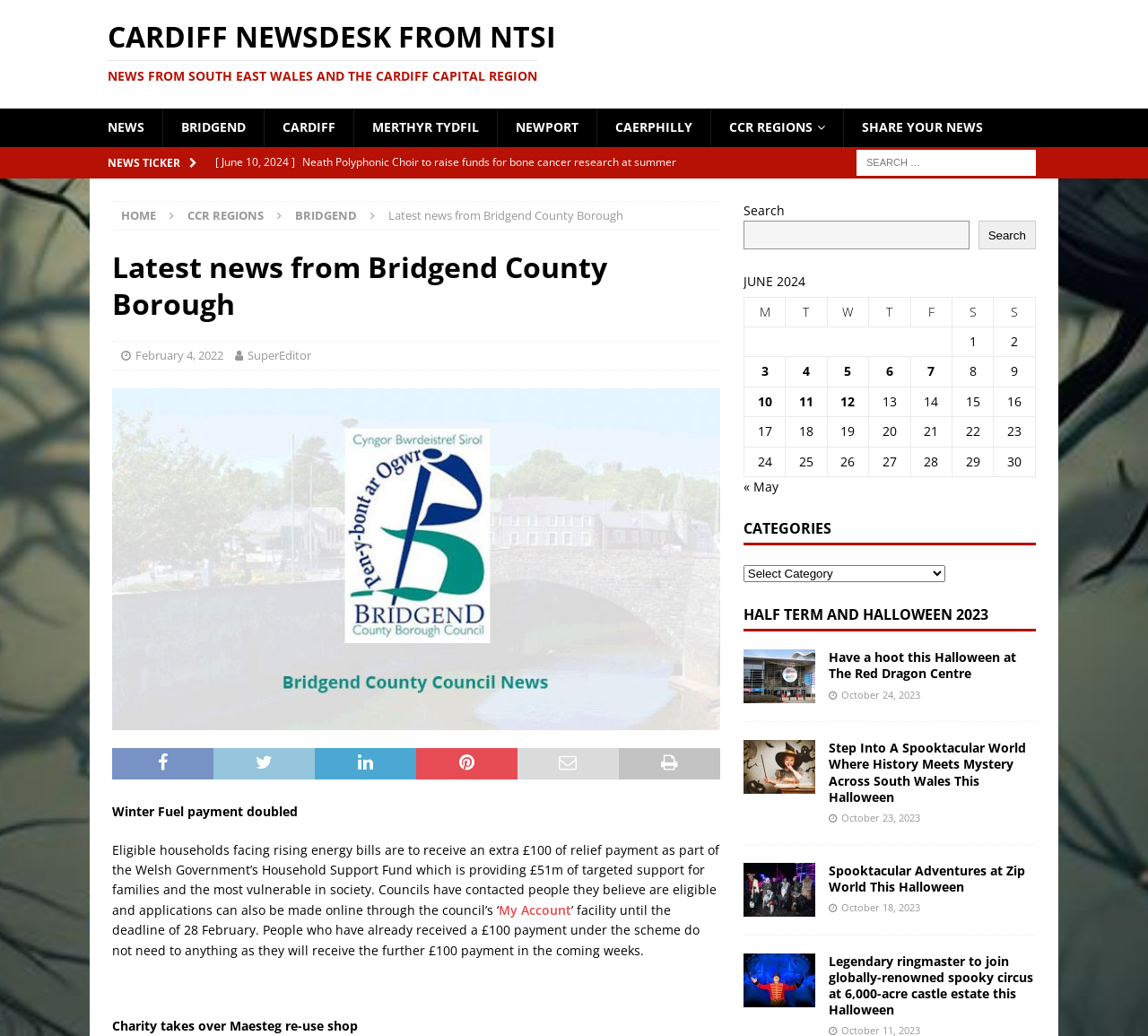Please locate the bounding box coordinates of the element that should be clicked to complete the given instruction: "Play the episode".

None